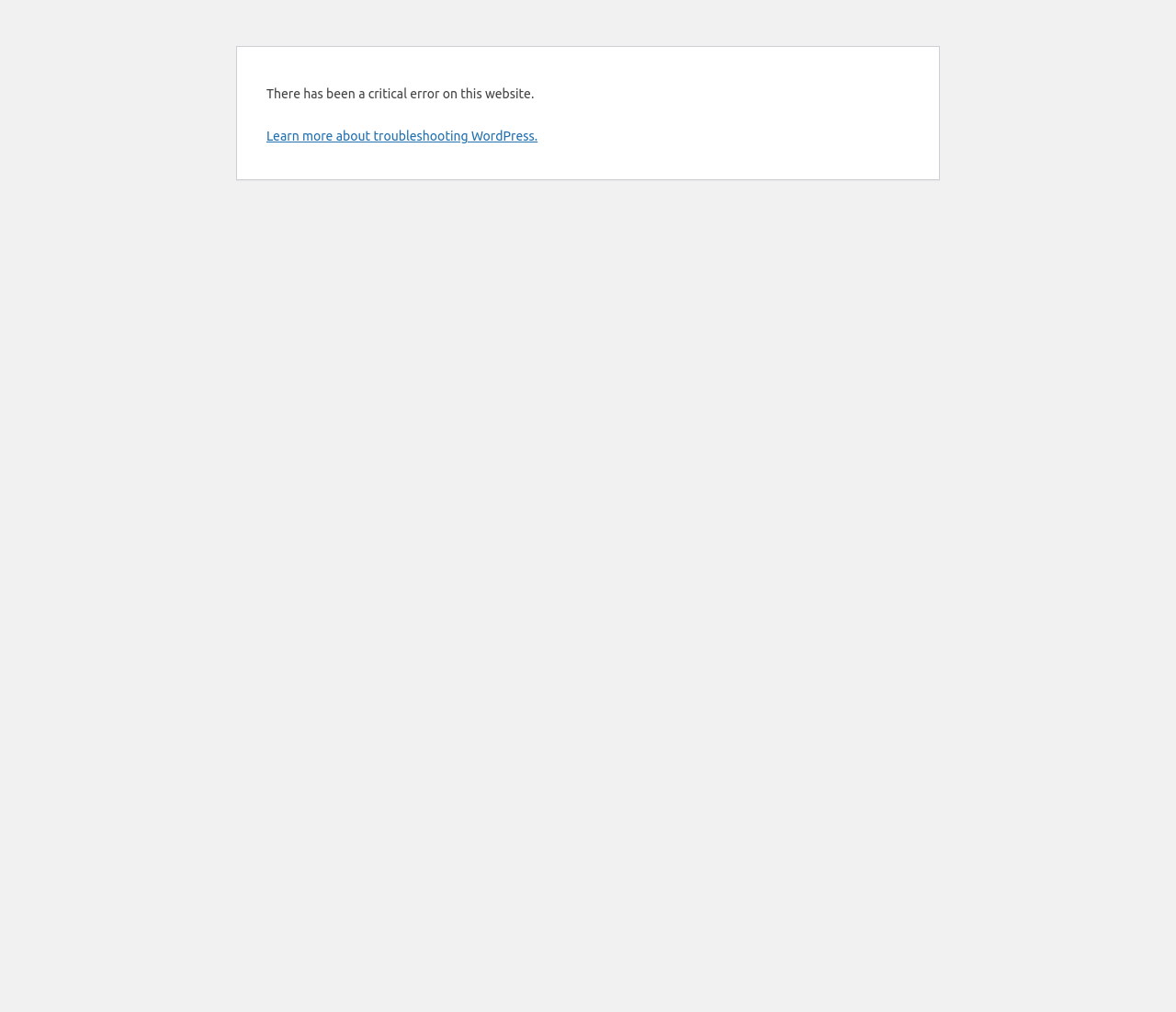Find the bounding box coordinates for the UI element that matches this description: "Learn more about troubleshooting WordPress.".

[0.227, 0.127, 0.457, 0.142]